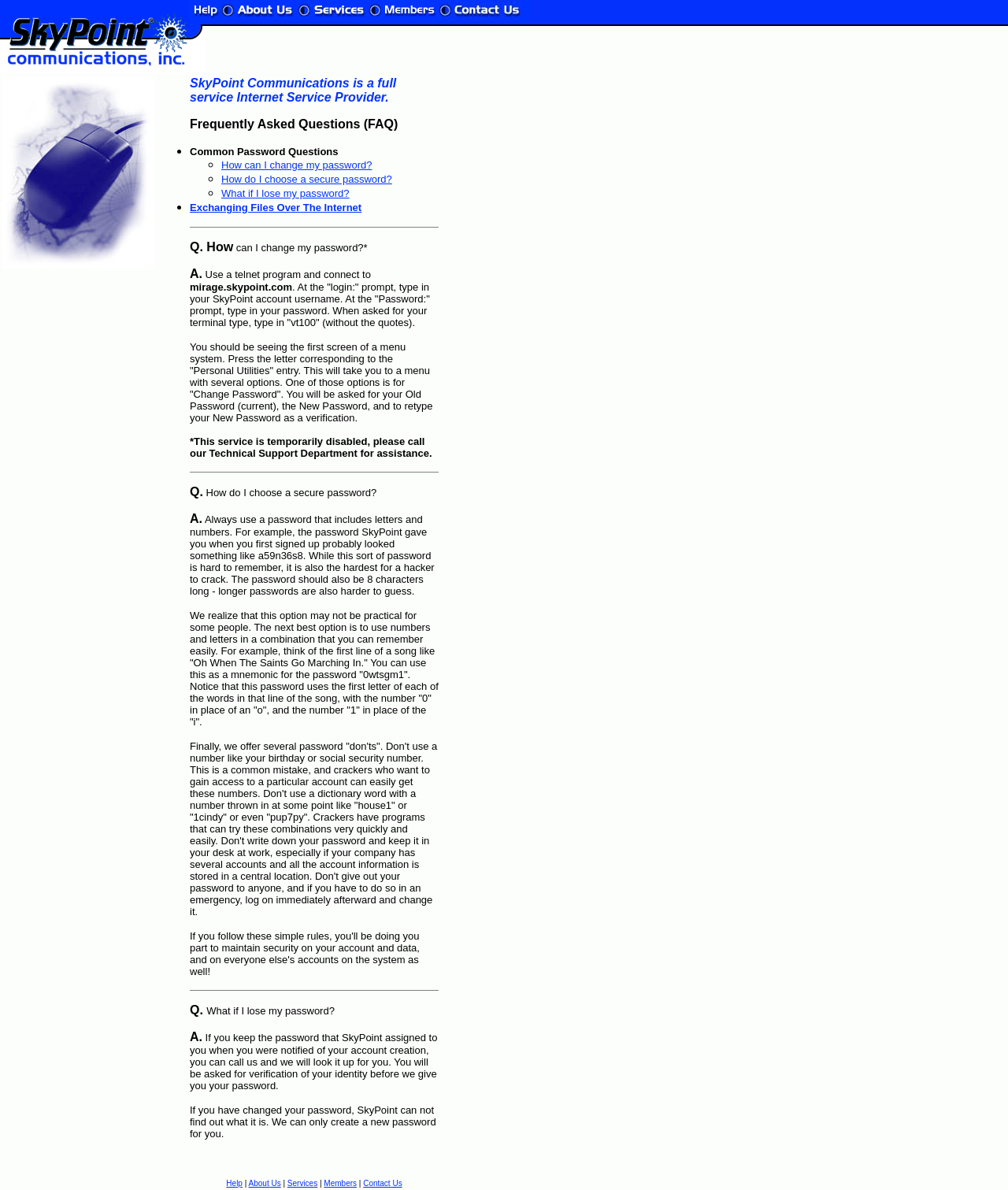What is the name of the Internet Service Provider?
Based on the visual content, answer with a single word or a brief phrase.

SkyPoint Communications